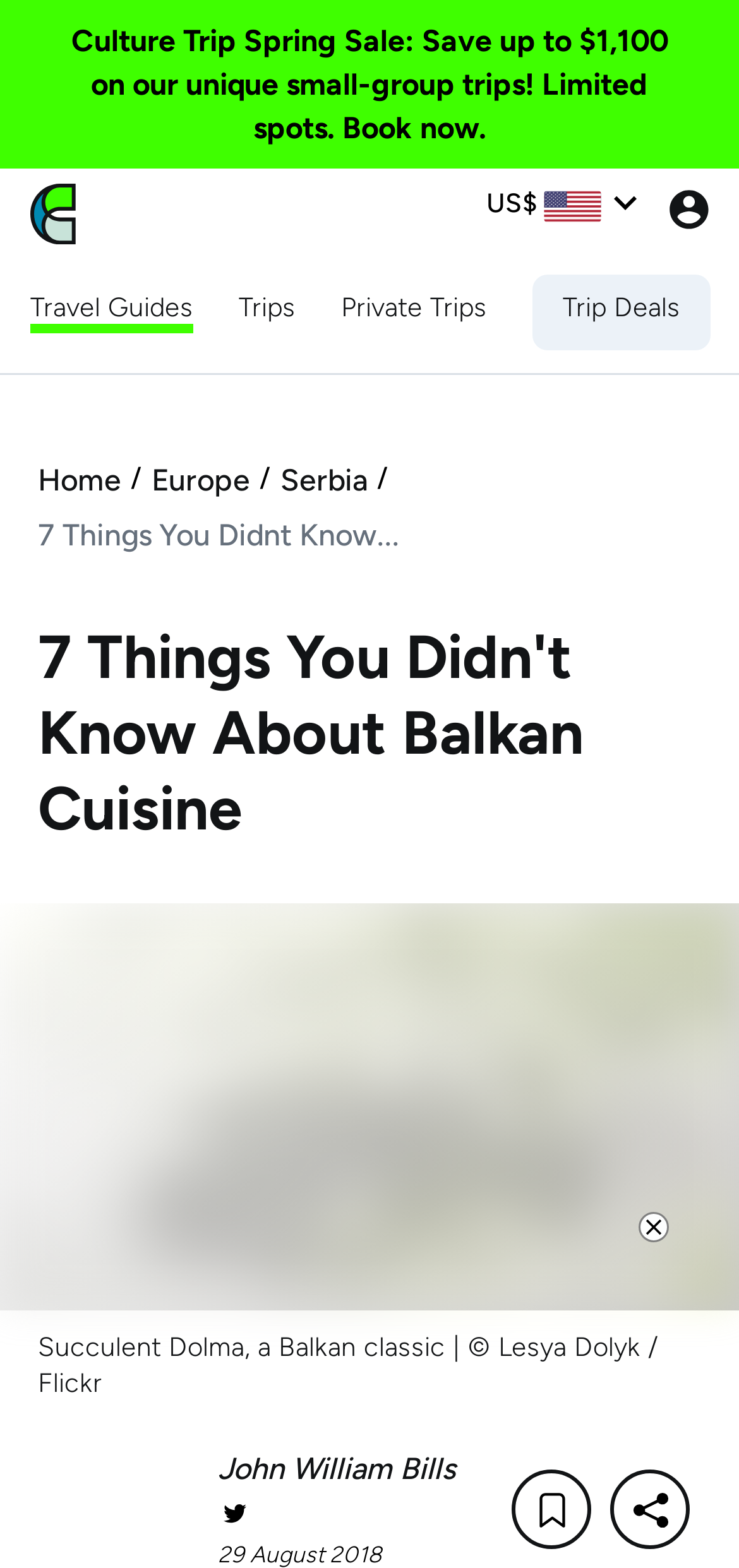Generate the main heading text from the webpage.

7 Things You Didn't Know About Balkan Cuisine